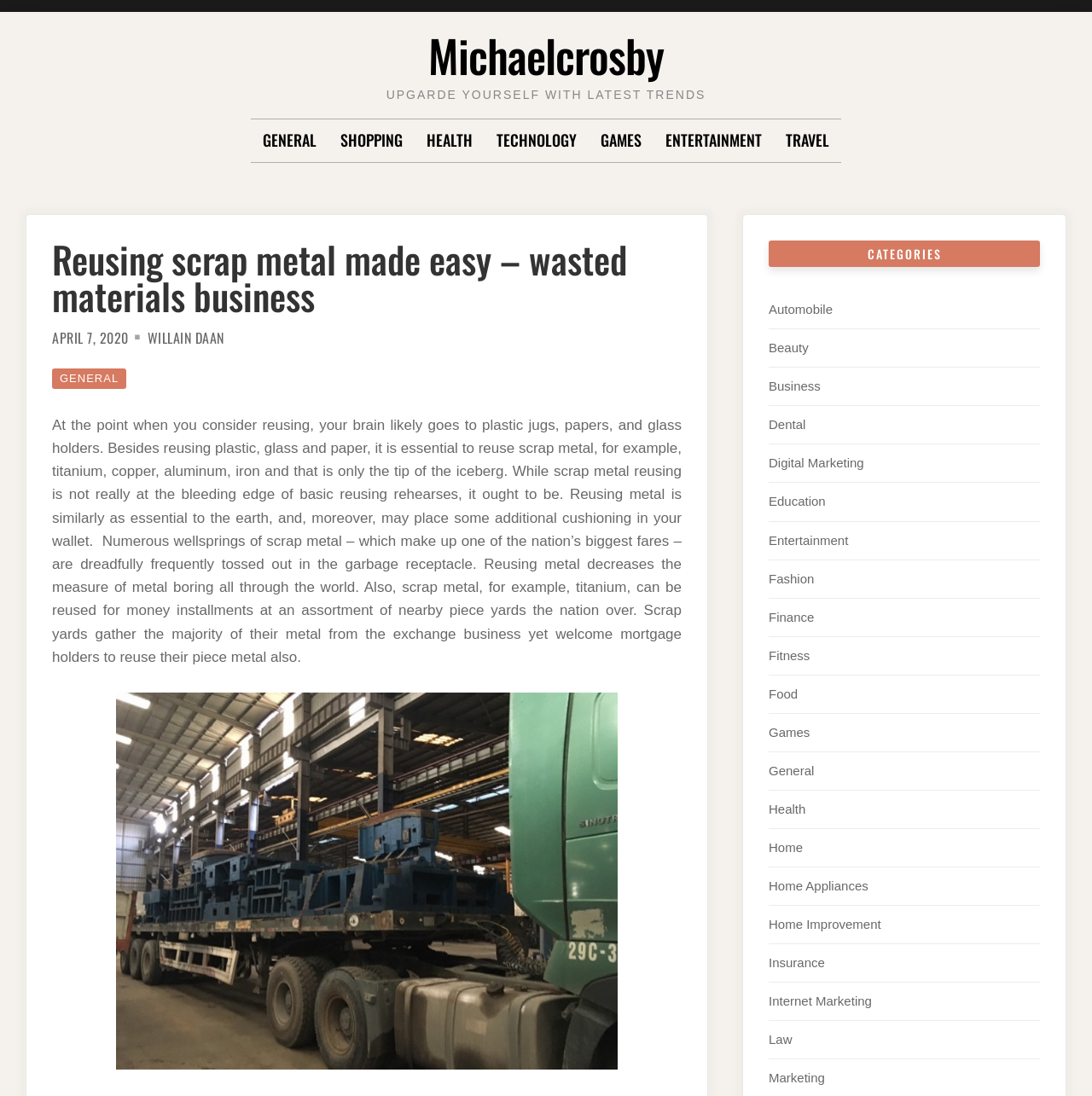Locate the bounding box coordinates of the segment that needs to be clicked to meet this instruction: "Read the article about reusing scrap metal".

[0.048, 0.38, 0.624, 0.607]